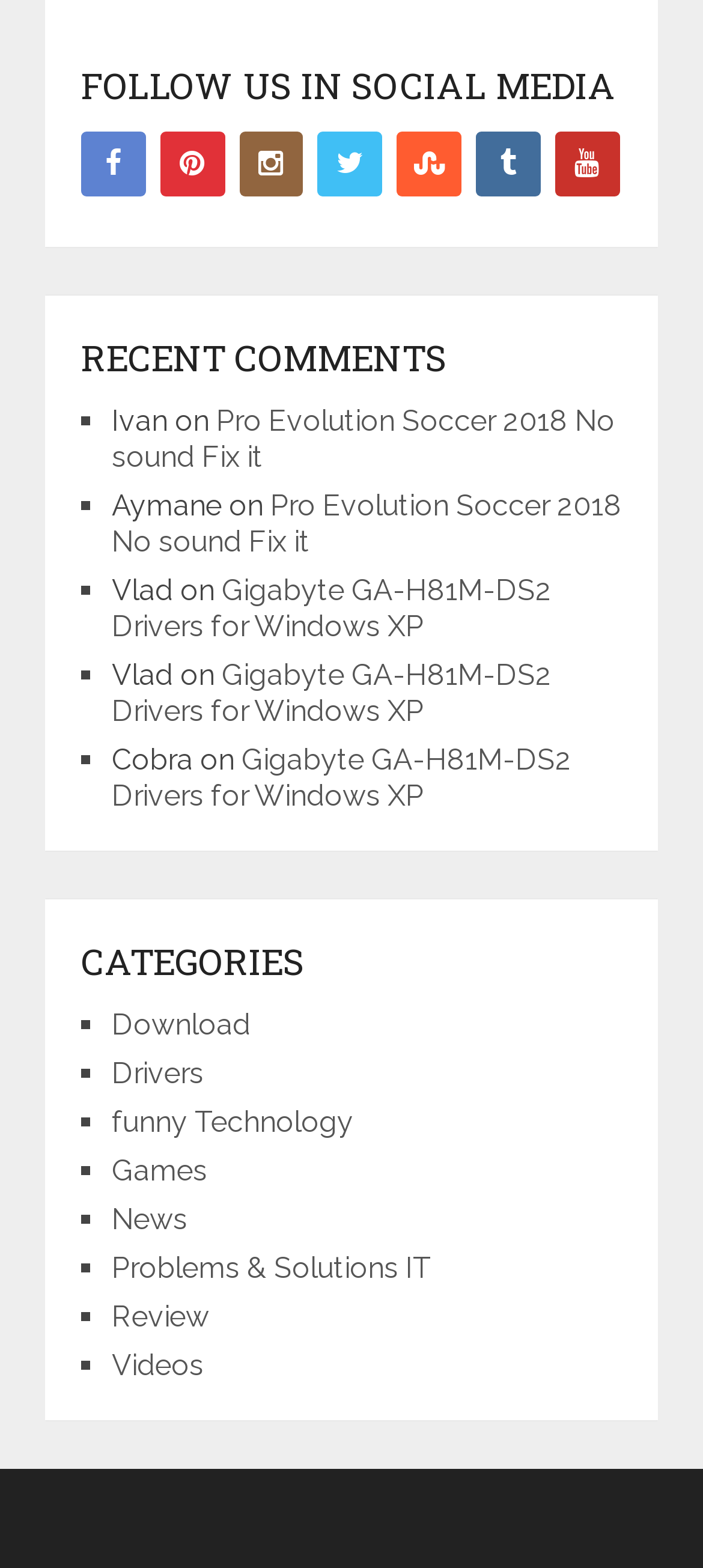Locate the bounding box coordinates of the clickable region necessary to complete the following instruction: "View recent comments". Provide the coordinates in the format of four float numbers between 0 and 1, i.e., [left, top, right, bottom].

[0.115, 0.212, 0.885, 0.244]